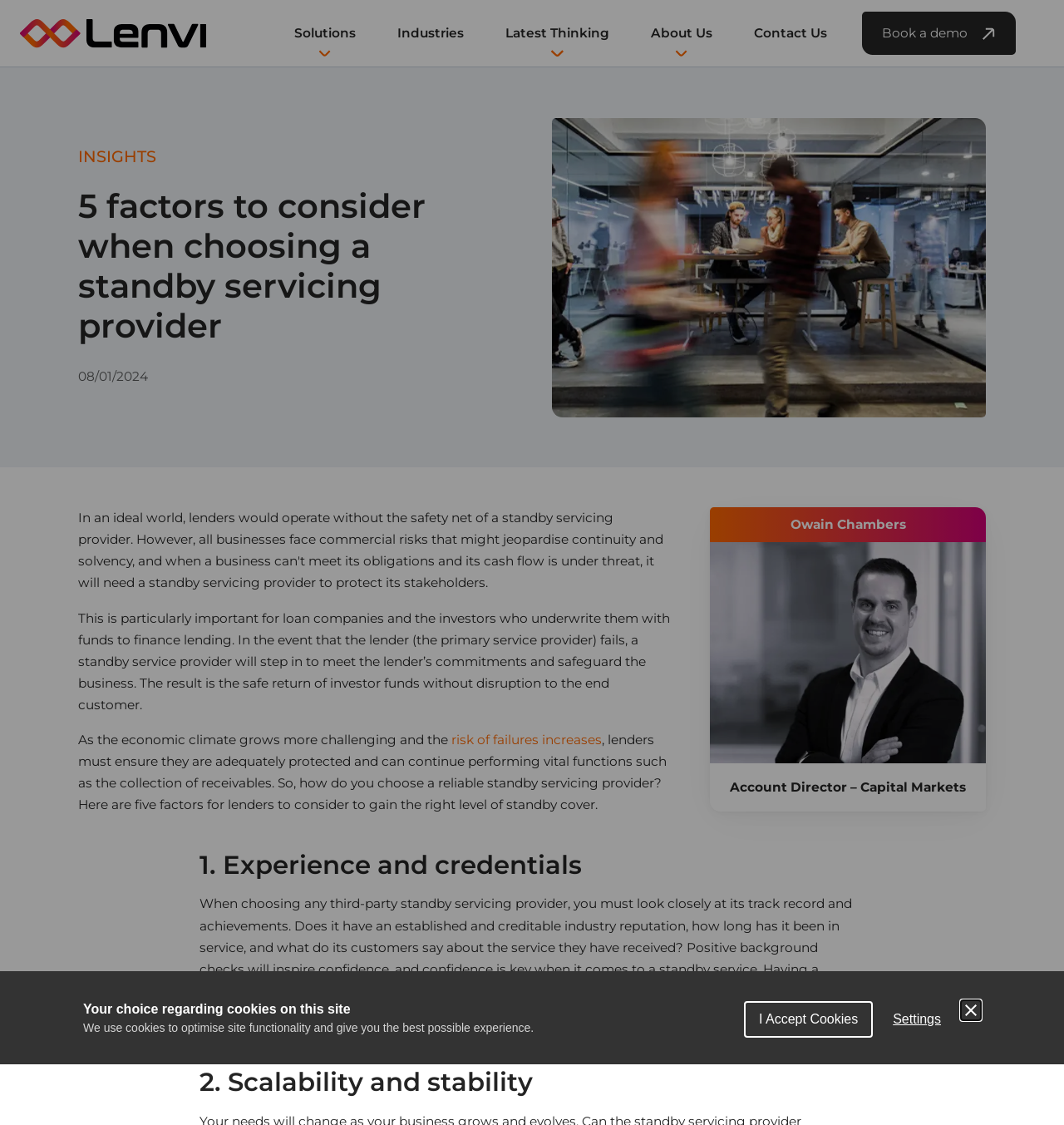Determine the bounding box coordinates of the area to click in order to meet this instruction: "Click the Lenvi Logo".

[0.019, 0.013, 0.193, 0.046]